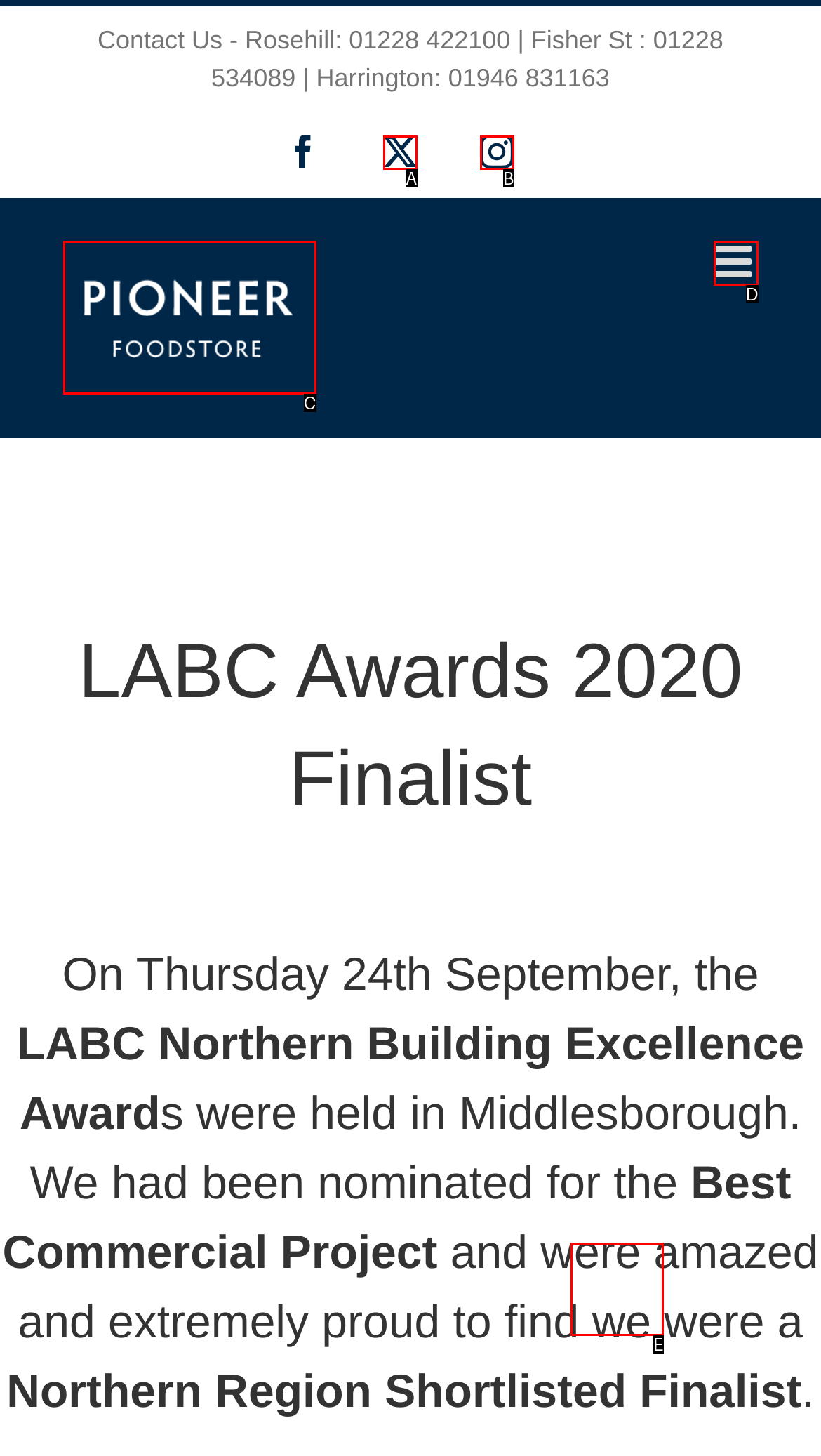Given the description: aria-label="Toggle mobile menu", select the HTML element that matches it best. Reply with the letter of the chosen option directly.

D